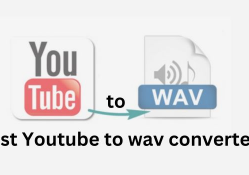Explain the image in a detailed and descriptive way.

The image illustrates the process of converting content from YouTube to WAV format, highlighting tools specifically designed for this purpose. On the left, the iconic YouTube logo symbolizes the source of the audio or video content, while the right side features a WAV file icon, representing the desired output format. Below the visual elements, the text reads "Best Youtube to wav converters!" indicating that the context of the image is likely a guide or article dedicated to recommending effective tools for this type of media conversion. This visually engaging representation serves as an introduction to the topic, drawing attention to the benefits of using converters for seamless media transfer.